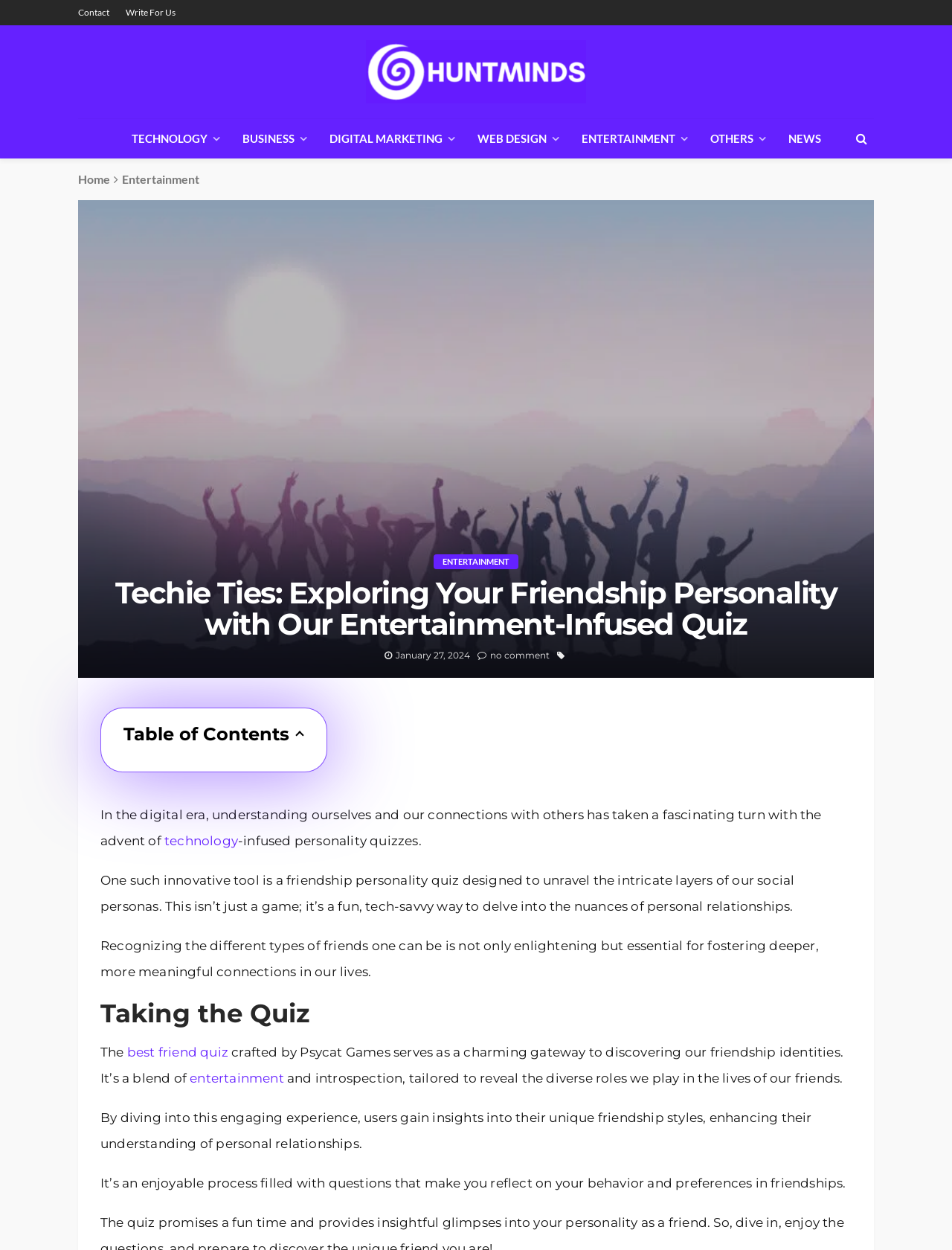What is the topic of the article?
Please provide a comprehensive answer based on the contents of the image.

I determined the topic of the article by reading the heading 'Techie Ties: Exploring Your Friendship Personality with Our Entertainment-Infused Quiz' which has a bounding box coordinate of [0.098, 0.462, 0.902, 0.512]. This suggests that the topic of the article is about a friendship personality quiz.